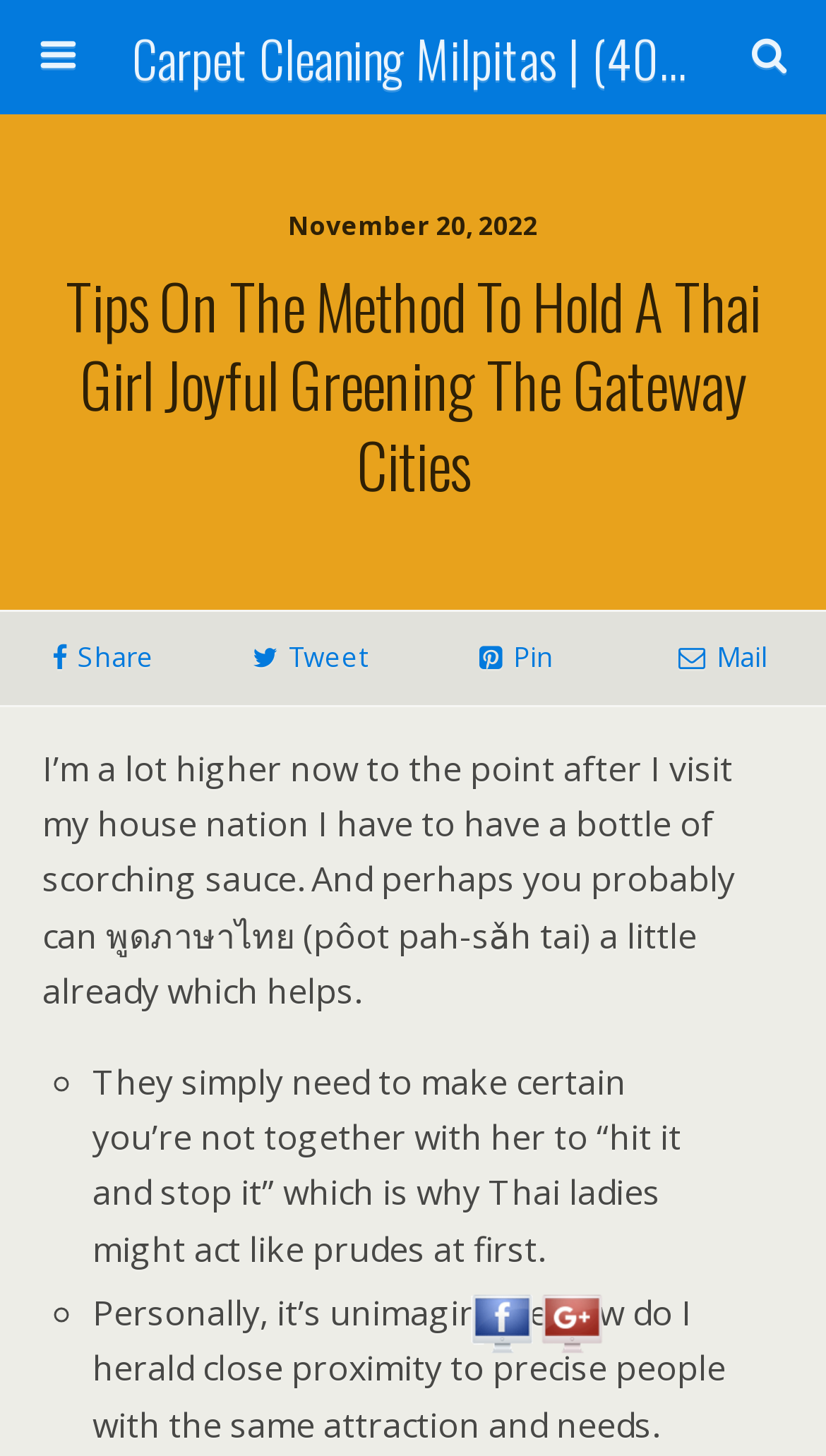Extract the bounding box coordinates for the UI element described by the text: "aria-label="Search" value=""". The coordinates should be in the form of [left, top, right, bottom] with values between 0 and 1.

None